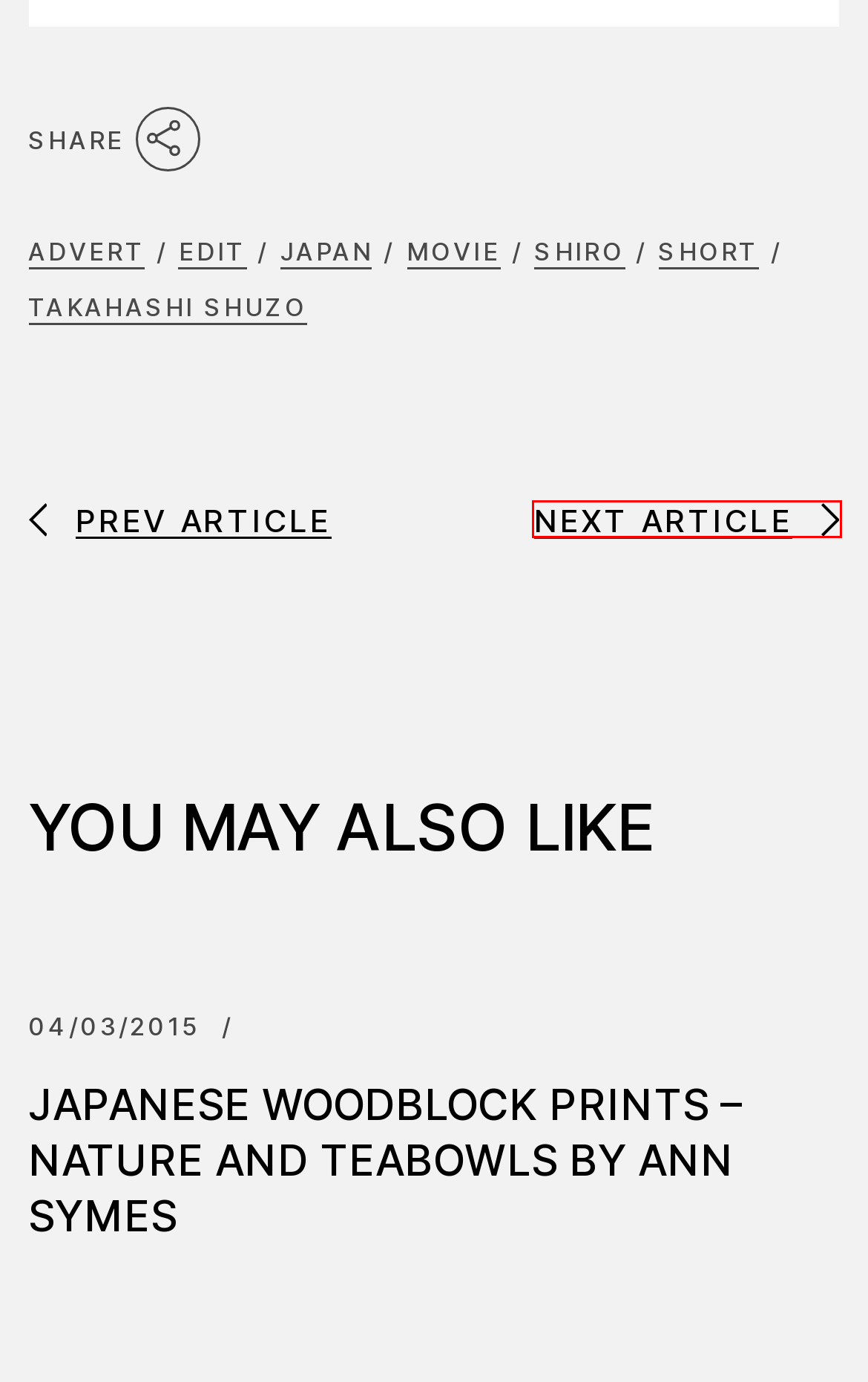You have been given a screenshot of a webpage, where a red bounding box surrounds a UI element. Identify the best matching webpage description for the page that loads after the element in the bounding box is clicked. Options include:
A. March, 2015 | OEN
B. Japanese Woodblock Prints – Nature and Teabowls by Ann Symes | OEN
C. BURNOUT by Romain Laurent | OEN
D. advert | OEN
E. edit | OEN
F. short | OEN
G. Paranoia By Sandeepan Chanda | OEN
H. takahashi shuzo | OEN

G